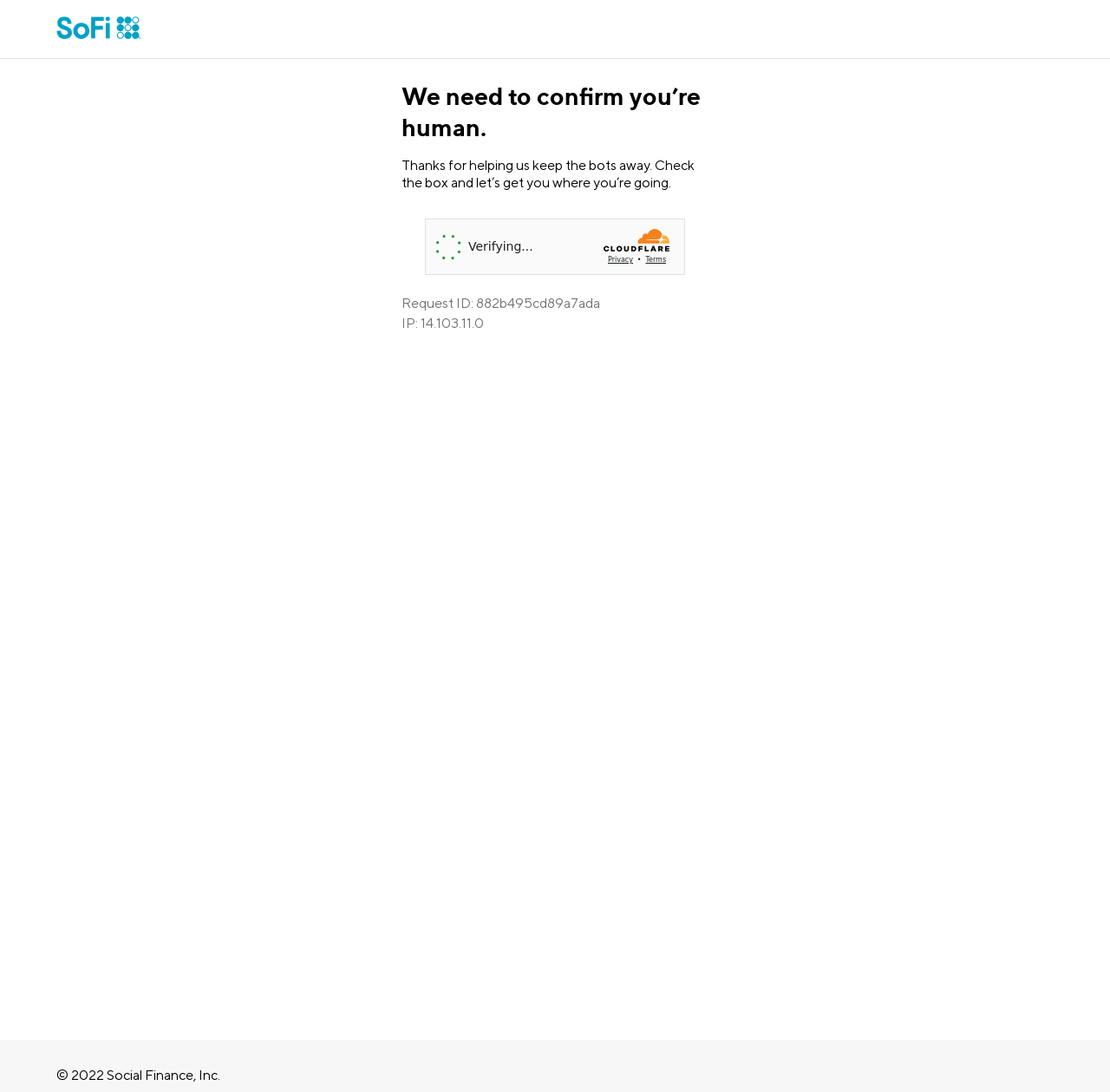Could you please study the image and provide a detailed answer to the question:
Who owns the copyright of this webpage?

The copyright information at the bottom of the webpage states '© 2022 Social Finance, Inc.', indicating that Social Finance, Inc. owns the copyright of this webpage.